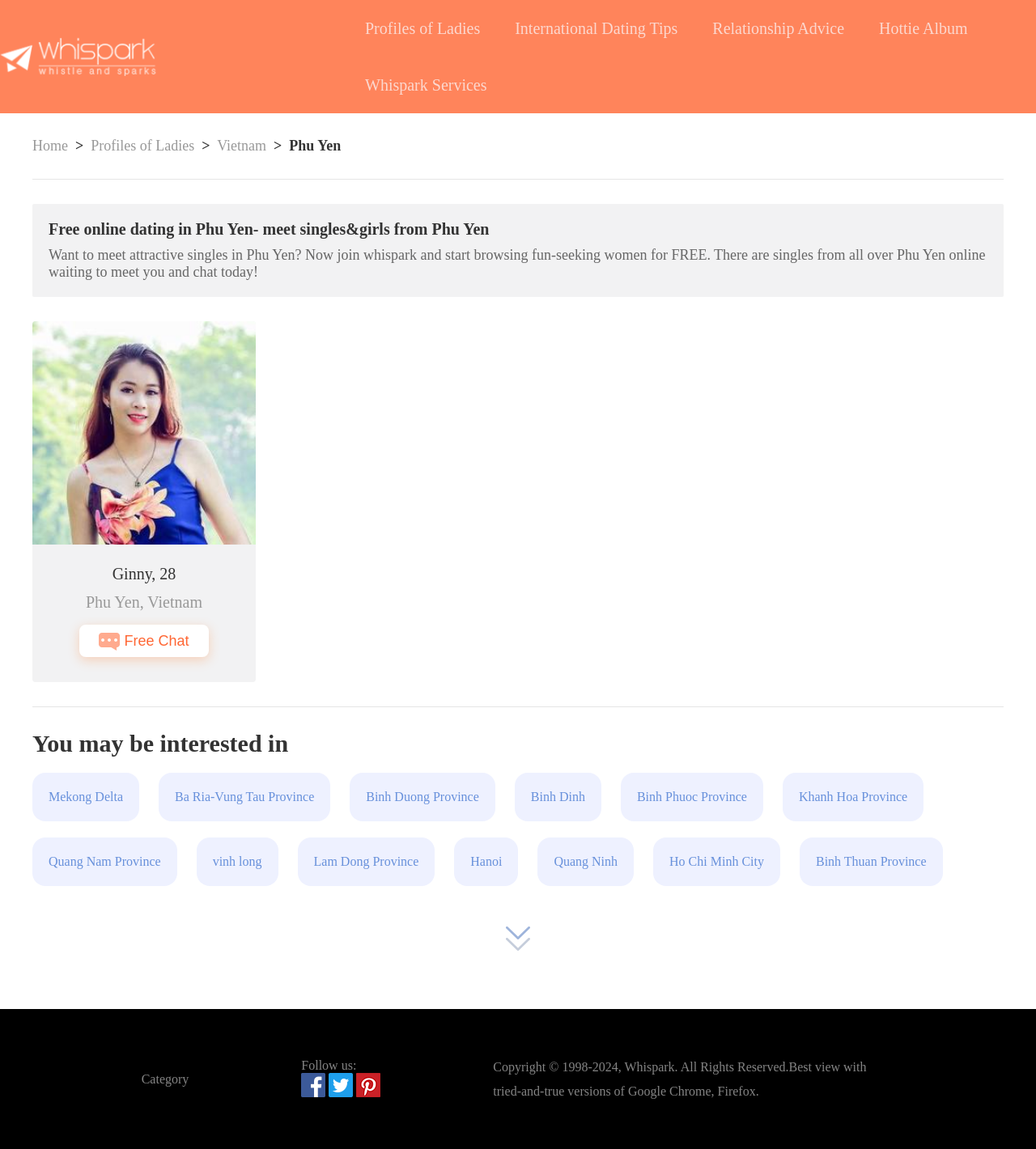What is the location of the girl in the profile picture?
Answer the question with just one word or phrase using the image.

Phu Yen, Vietnam